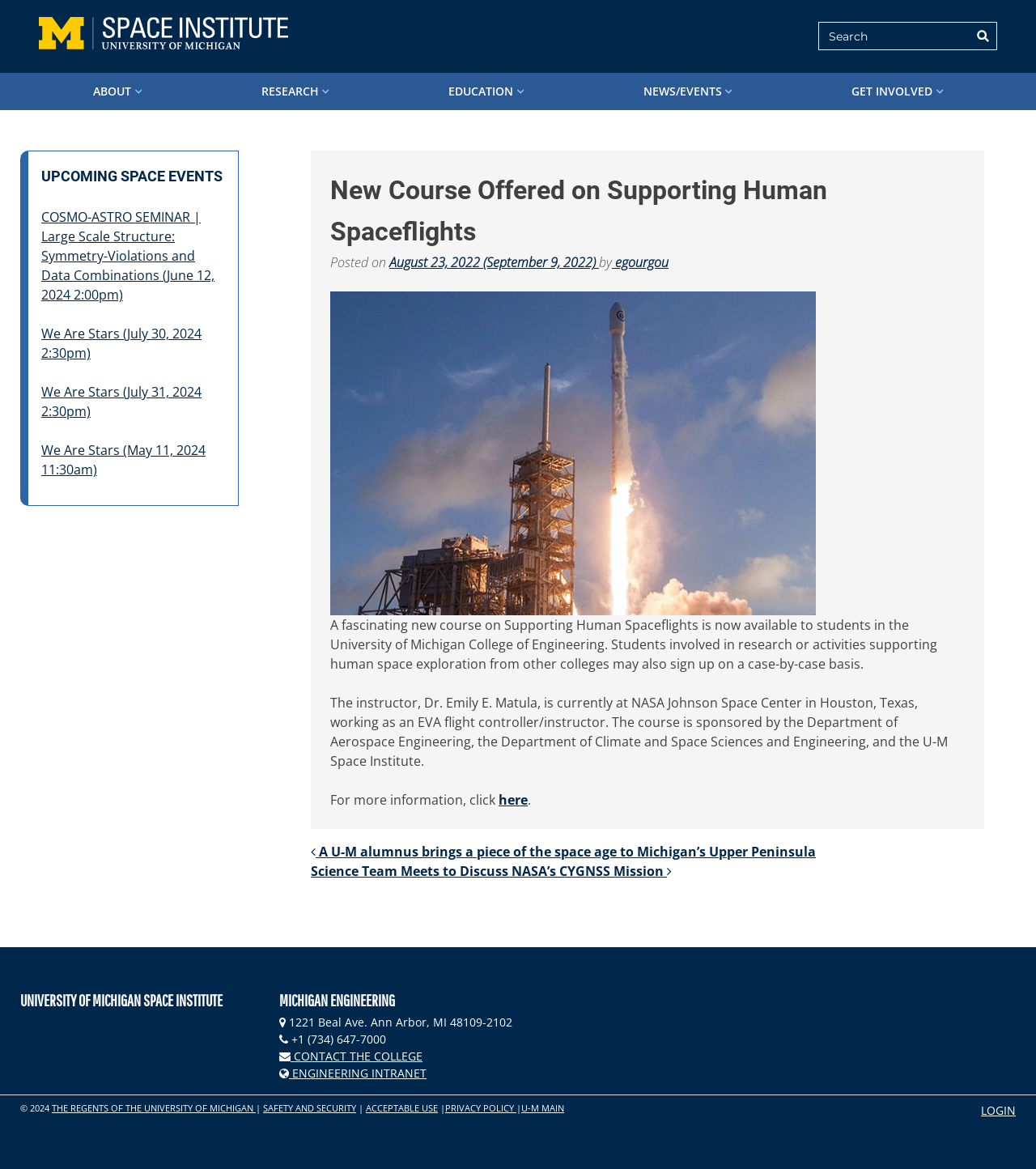Please pinpoint the bounding box coordinates for the region I should click to adhere to this instruction: "Log in to the system".

[0.947, 0.943, 0.98, 0.957]